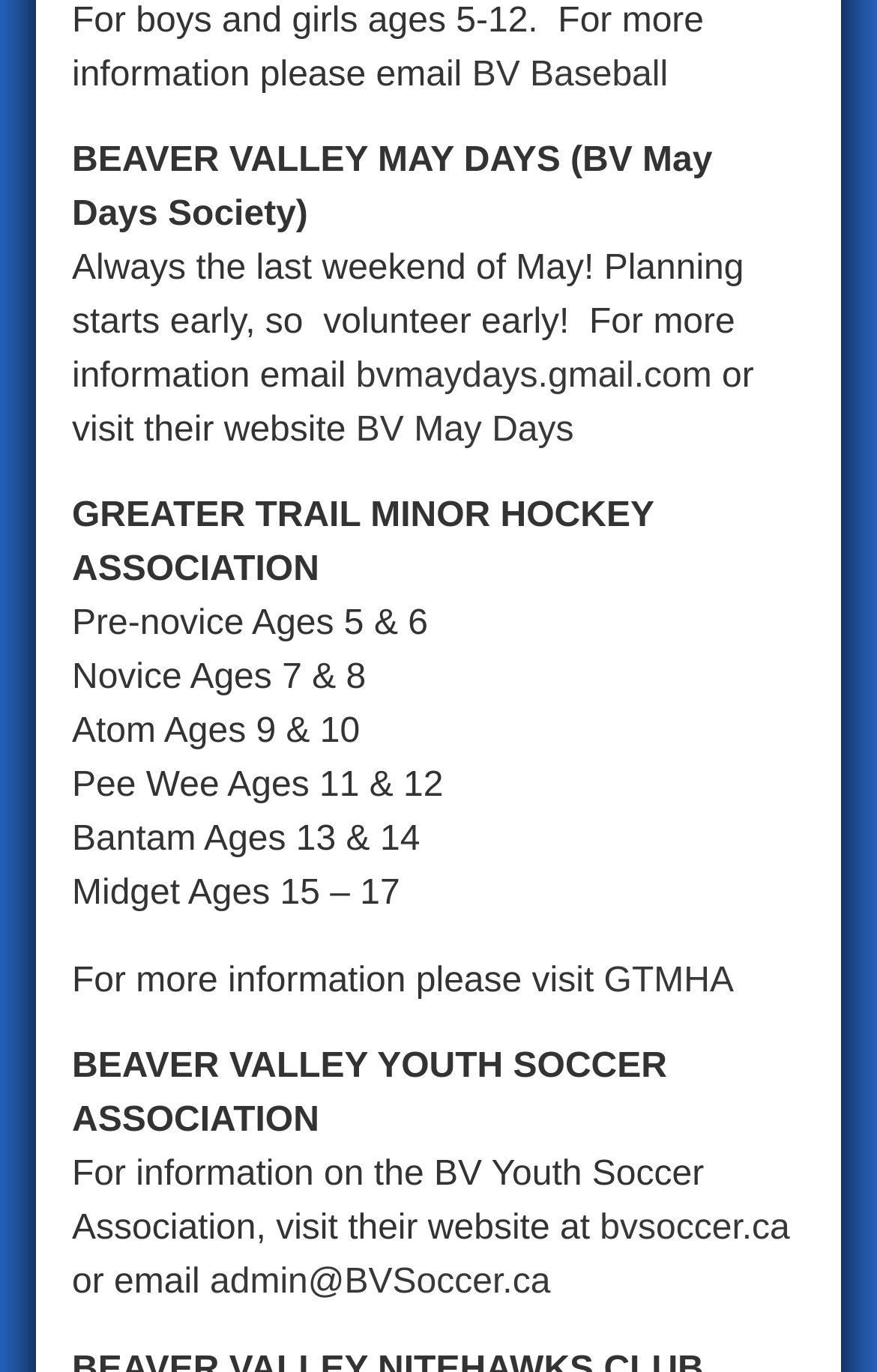Provide a brief response to the question below using a single word or phrase: 
What is the name of the hockey association?

GTMHA